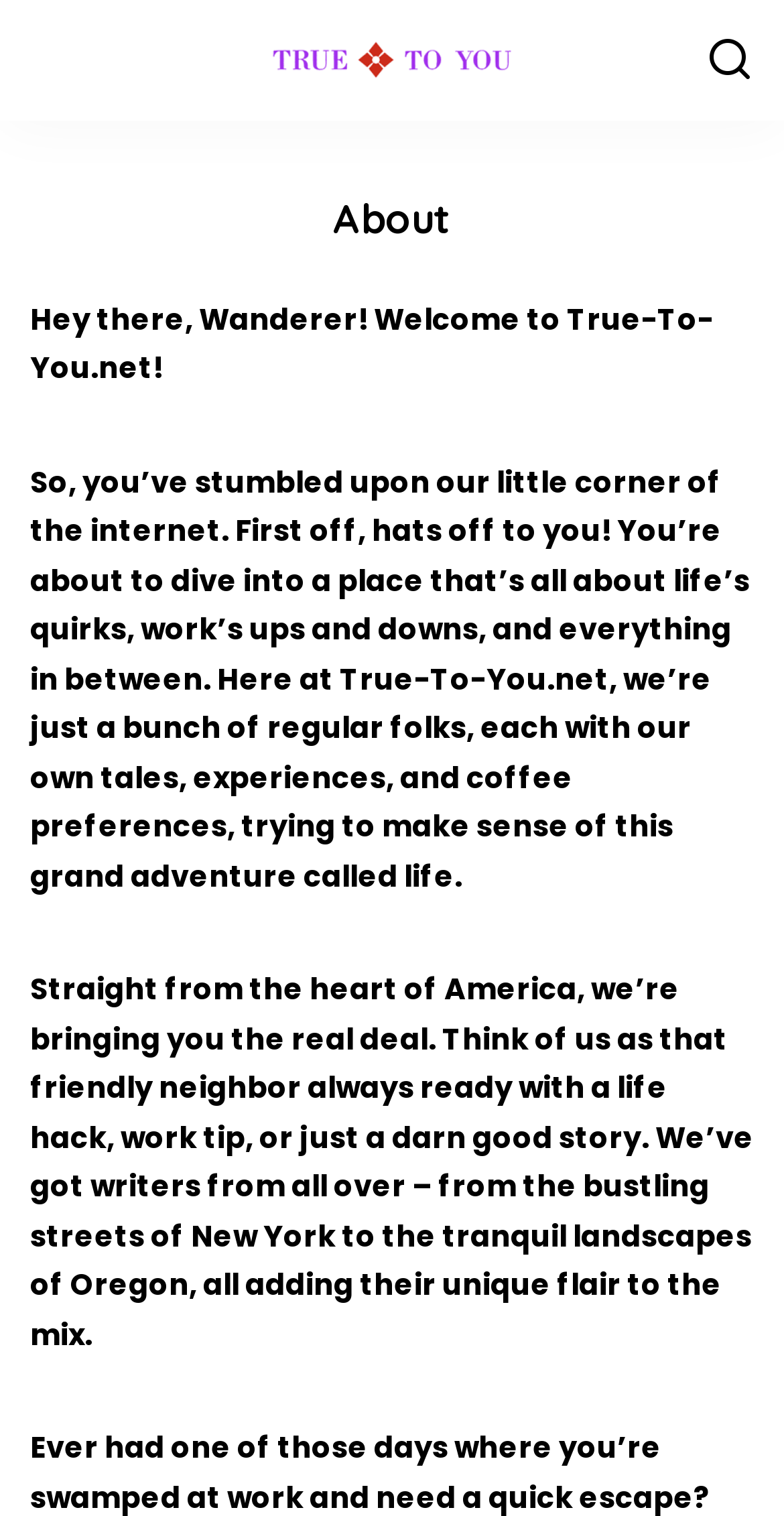Analyze and describe the webpage in a detailed narrative.

The webpage is about True-To-You.net, a website that shares life stories, work experiences, and everything in between. At the top of the page, there is a logo of True-To-You.net, situated almost centrally, with a search link located to its right. Below the logo, there is a header section with a heading that reads "About". 

Under the header, there is a welcoming message that says "Hey there, Wanderer! Welcome to True-To-You.net!" followed by a brief introduction to the website. The introduction explains that the website is about sharing life's quirks, work experiences, and everything in between, written by regular folks from different parts of America. 

Further down, there is another paragraph that describes the website's content, mentioning that it offers life hacks, work tips, and good stories, written by writers from various locations, including New York and Oregon.